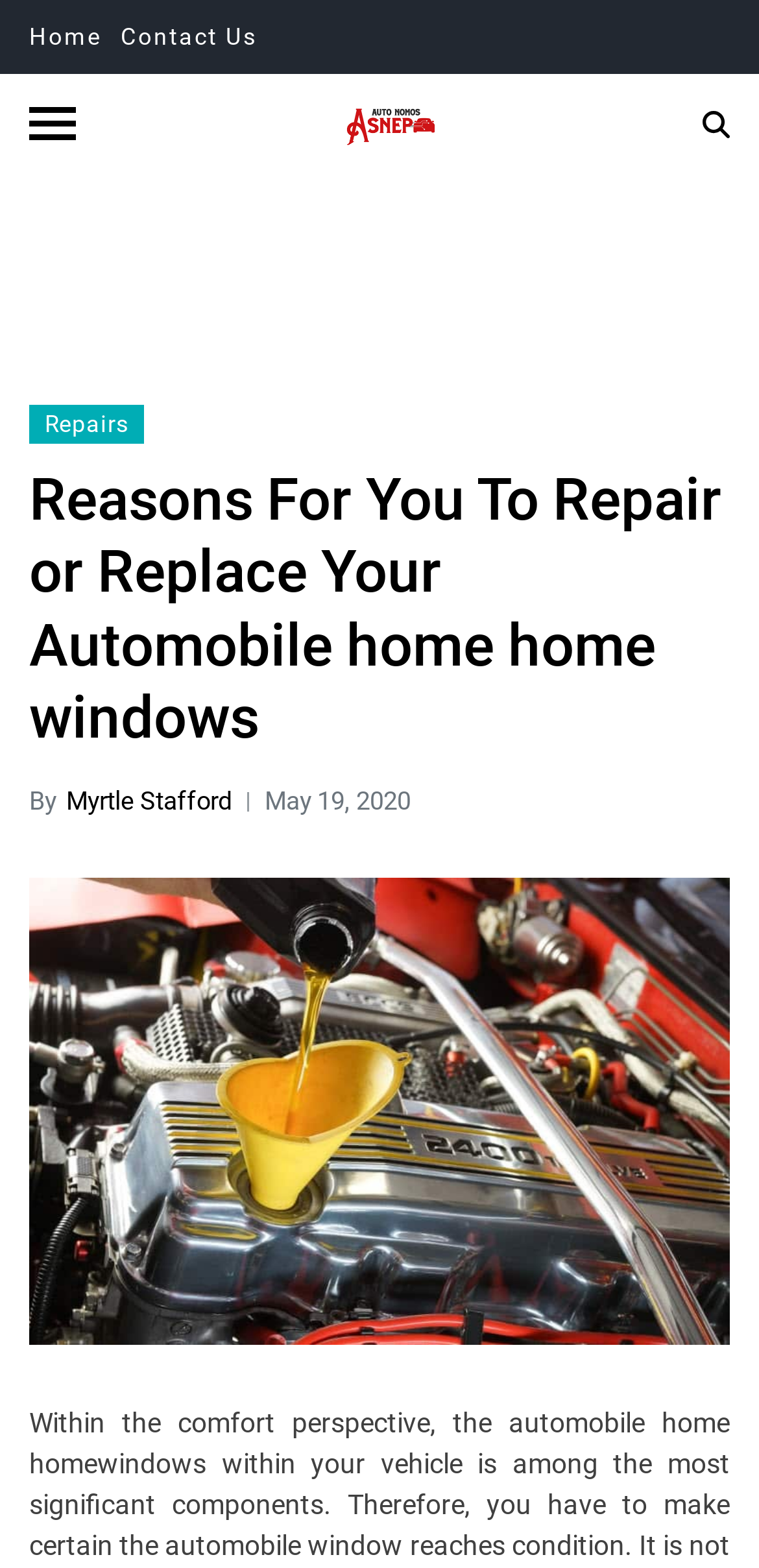How many links are present in the header section?
Please look at the screenshot and answer in one word or a short phrase.

3